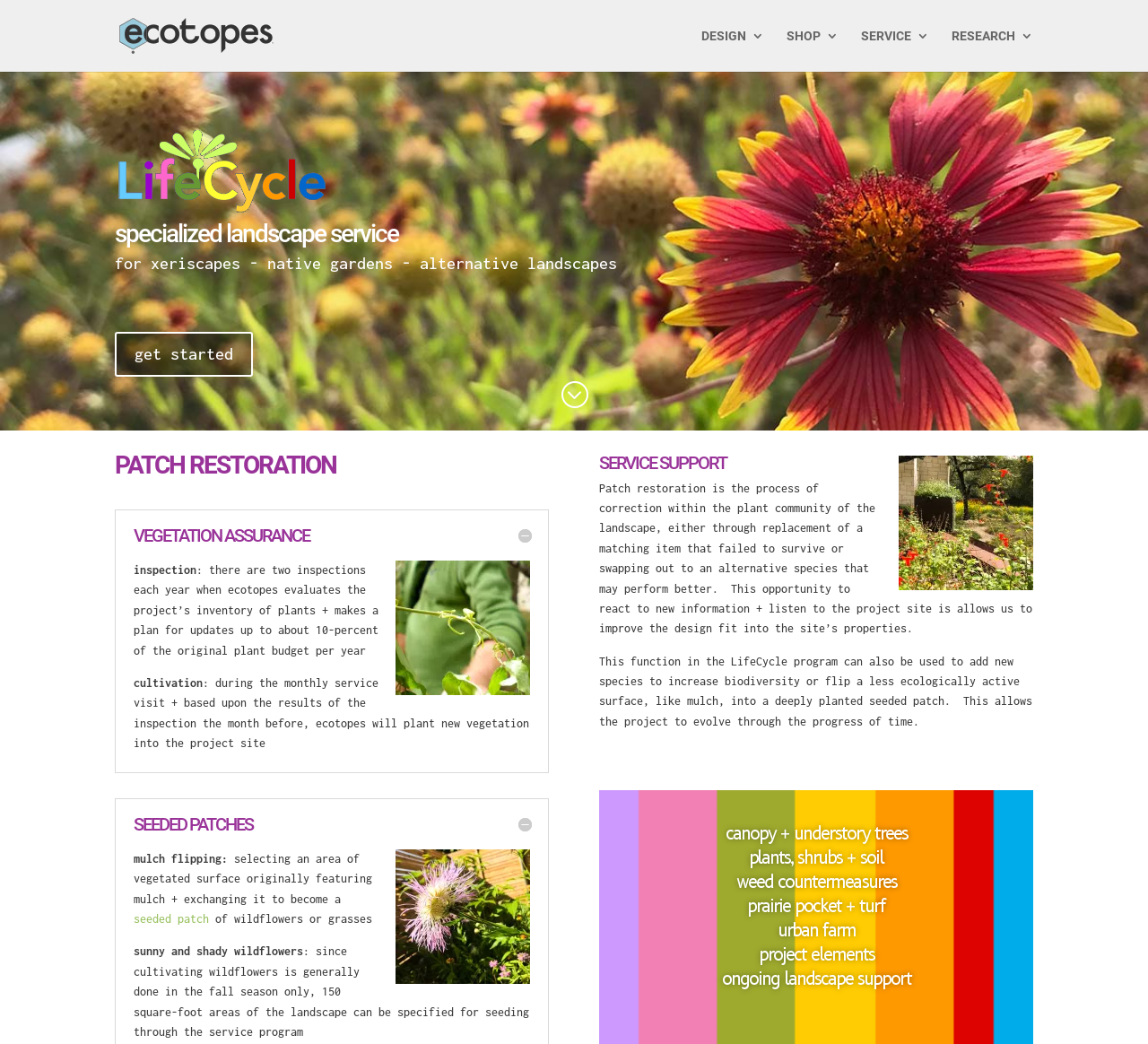Provide an in-depth caption for the elements present on the webpage.

This webpage appears to be a service-based website, specifically focused on landscape design and maintenance. At the top, there is a logo with the text "ecotopes" and an image associated with it. Below the logo, there are four links: "DESIGN 3", "SHOP 3", "SERVICE 3", and "RESEARCH 3", which are likely navigation links to different sections of the website.

The main content of the webpage is divided into several sections. The first section has a heading "specialized landscape service" and describes the services offered, including xeriscapes, native gardens, and alternative landscapes. There is also a link to "get started" and a brief description of the services provided.

The next section is titled "PATCH RESTORATION" and explains the process of correcting issues within the plant community of a landscape. This section also describes the benefits of the service, including increasing biodiversity and improving the design fit.

Below this section, there are several headings and links related to different aspects of landscape maintenance, including "VEGETATION ASSURANCE", "SEEDED PATCHES", "SERVICE SUPPORT", "canopy + understory trees", "plants, shrubs + soil", "weed countermeasures", "prairie pocket + turf", "urban farm", "project elements", and "ongoing landscape support". Each of these sections provides more information about the specific services offered.

Throughout the webpage, there are several links and headings that provide a clear structure and organization to the content. The text is descriptive and informative, providing details about the services offered and the benefits of using ecotopes for landscape design and maintenance.